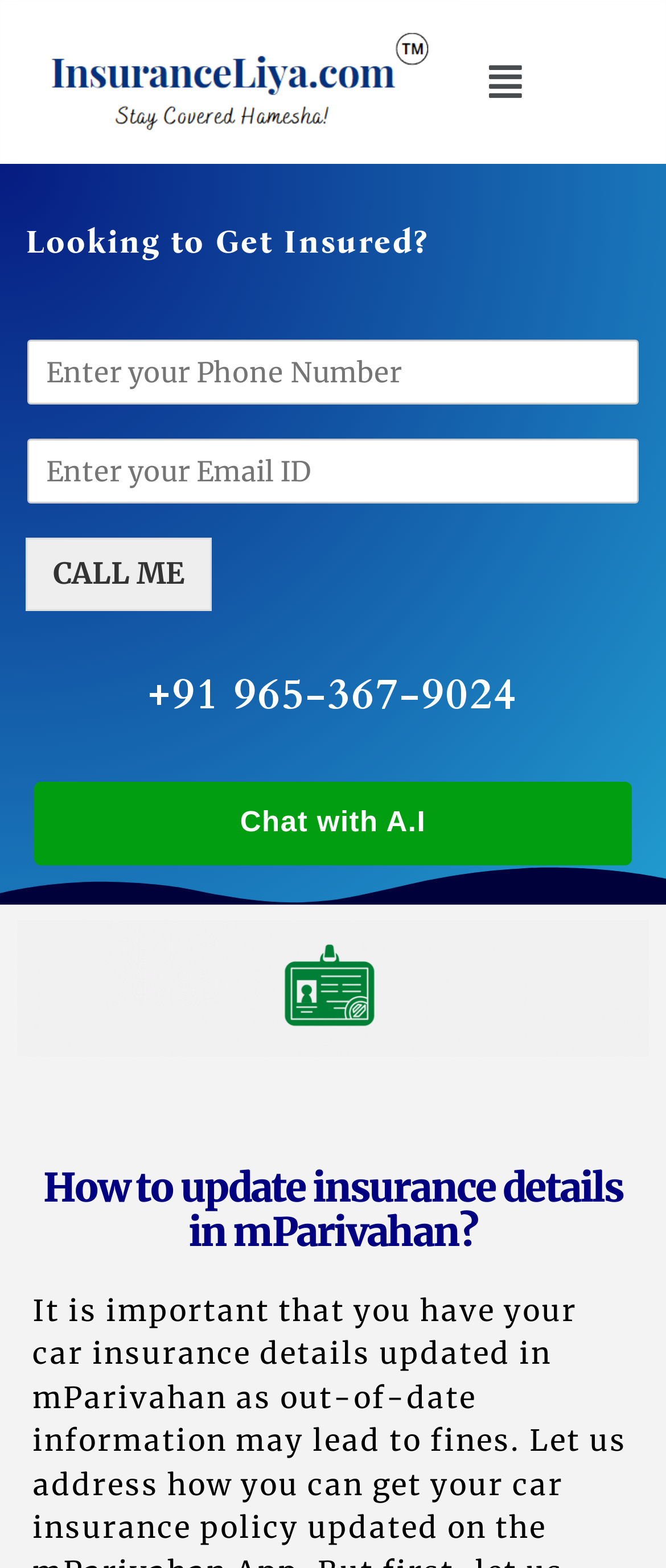What is the function of the 'CALL ME' button?
Provide a well-explained and detailed answer to the question.

The function of the 'CALL ME' button is to request a call, as indicated by its text and assertive live region, which suggests that it is a prominent and important element on the page.